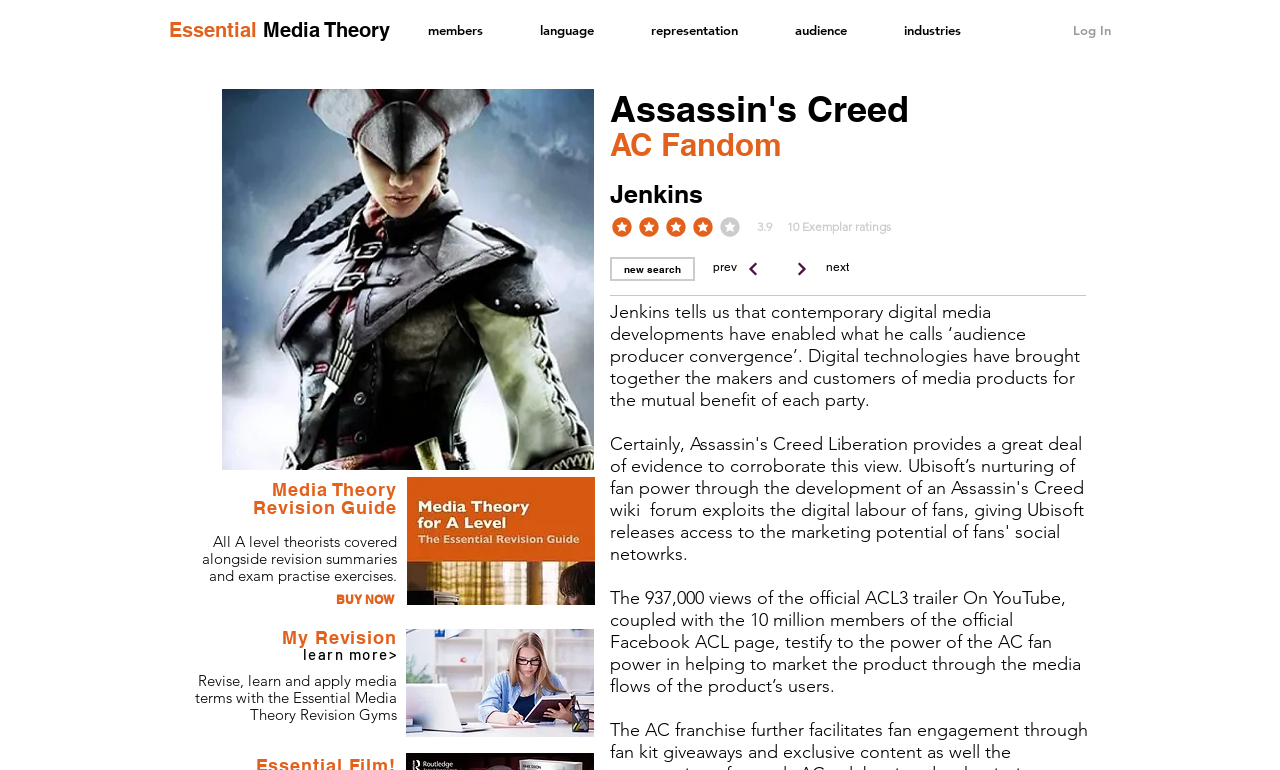Identify the bounding box coordinates of the area you need to click to perform the following instruction: "Go to the previous page".

[0.567, 0.325, 0.61, 0.374]